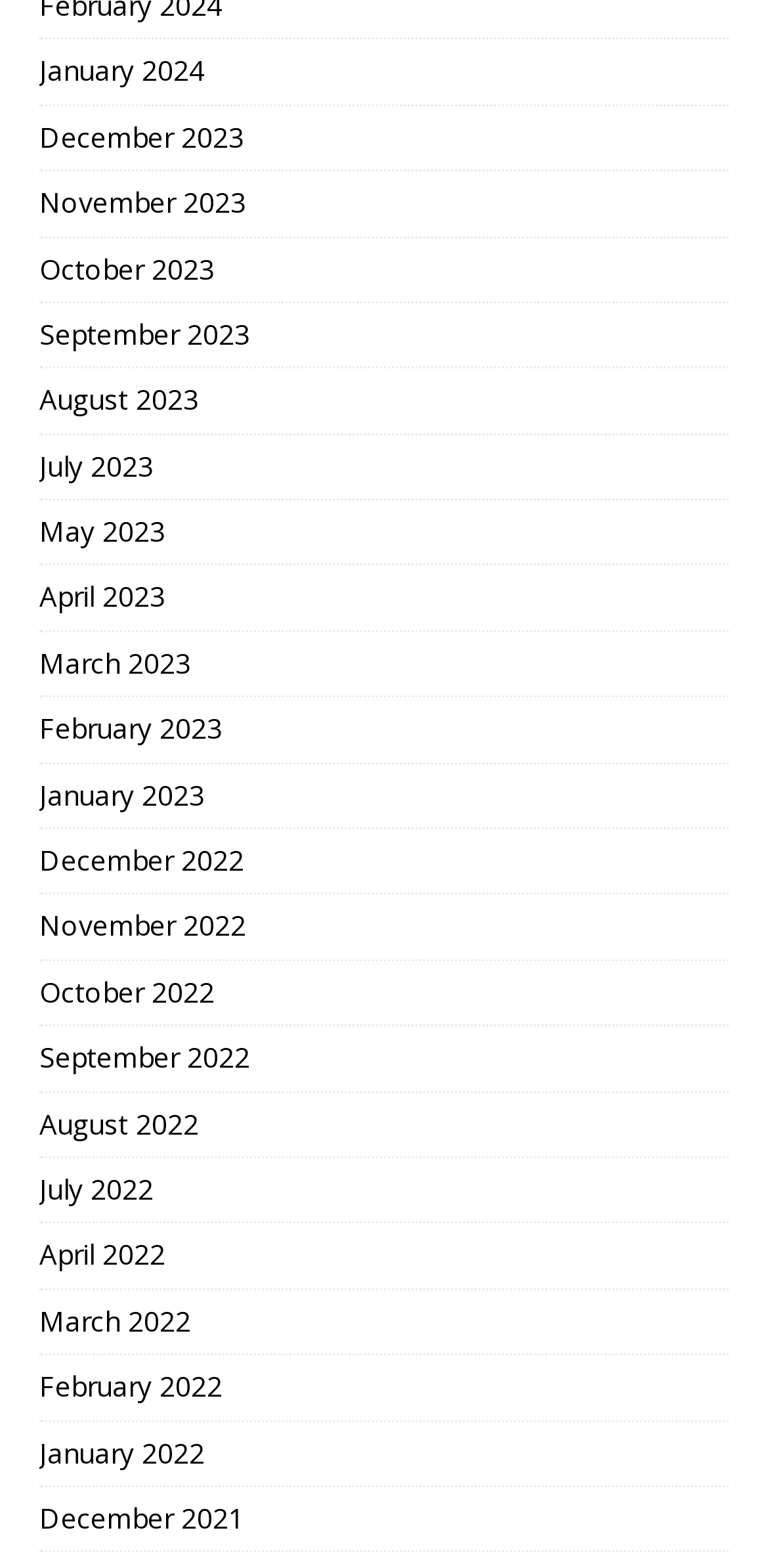Locate the bounding box coordinates of the clickable region necessary to complete the following instruction: "Browse November 2022". Provide the coordinates in the format of four float numbers between 0 and 1, i.e., [left, top, right, bottom].

[0.051, 0.571, 0.949, 0.612]